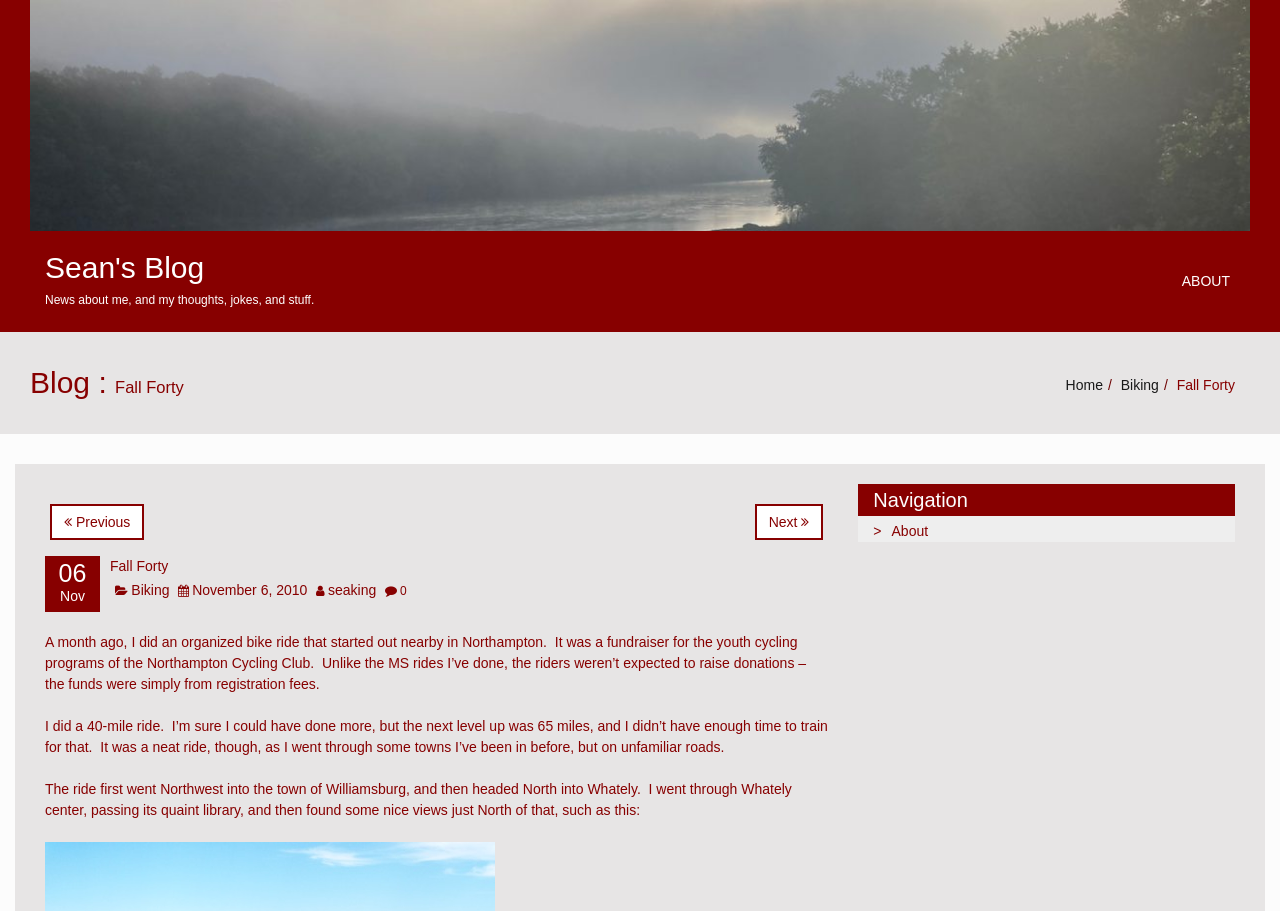Identify the bounding box coordinates of the area that should be clicked in order to complete the given instruction: "Visit the 'Northampton Cycling Club' website". The bounding box coordinates should be four float numbers between 0 and 1, i.e., [left, top, right, bottom].

[0.115, 0.719, 0.242, 0.737]